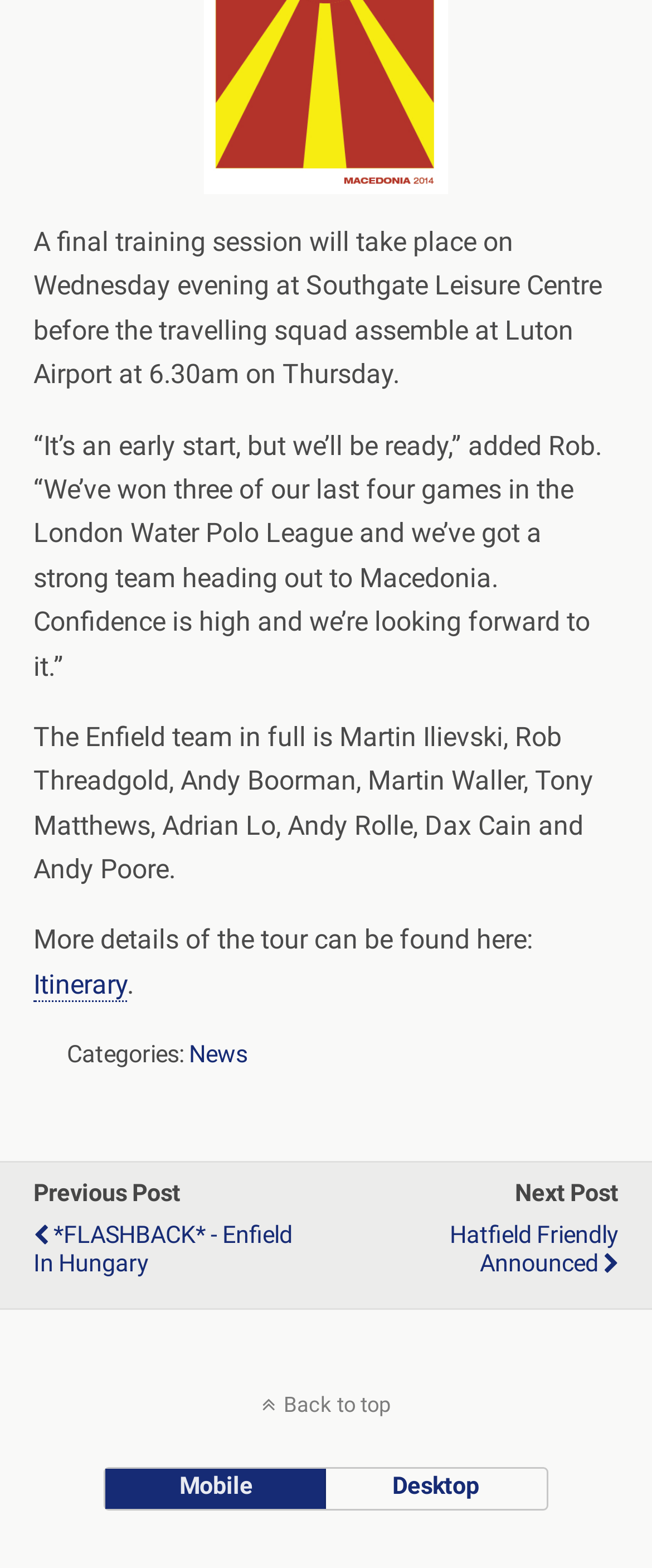Who is the person quoted in the article?
Using the details from the image, give an elaborate explanation to answer the question.

The article quotes someone saying 'It’s an early start, but we’ll be ready,' and the name 'Rob' is mentioned in the text 'added Rob.'